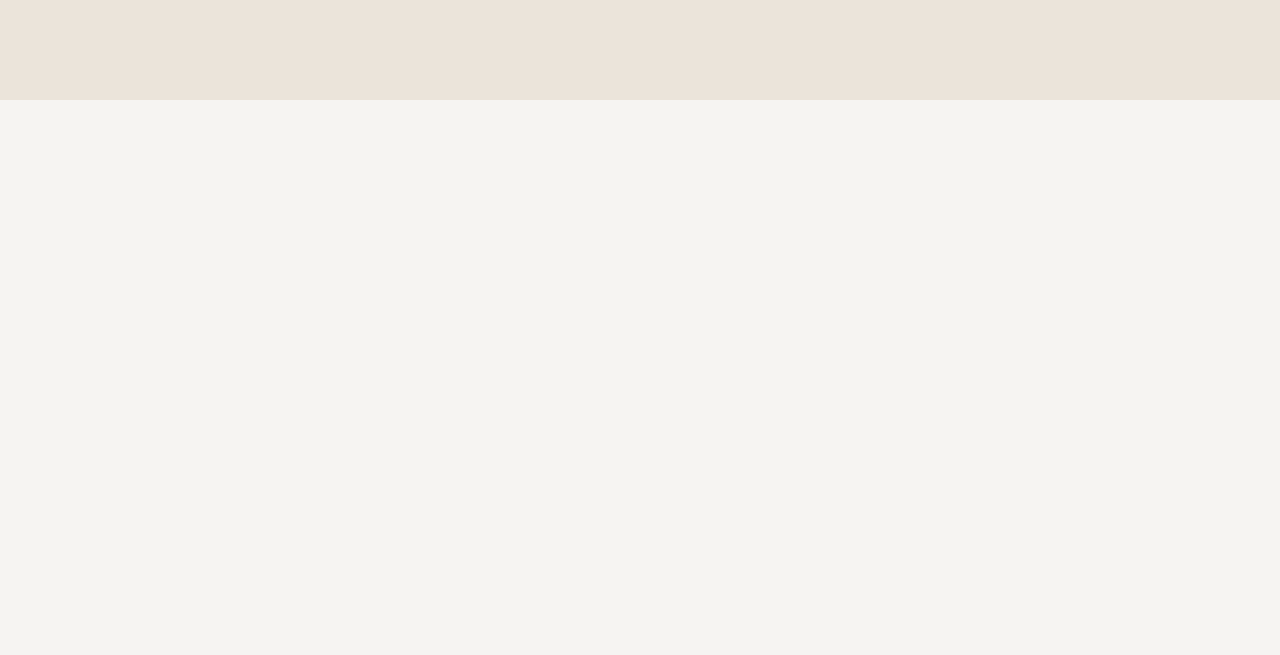Identify the bounding box coordinates for the element that needs to be clicked to fulfill this instruction: "Explore PQA Plus & TQA Certification". Provide the coordinates in the format of four float numbers between 0 and 1: [left, top, right, bottom].

[0.102, 0.515, 0.277, 0.786]